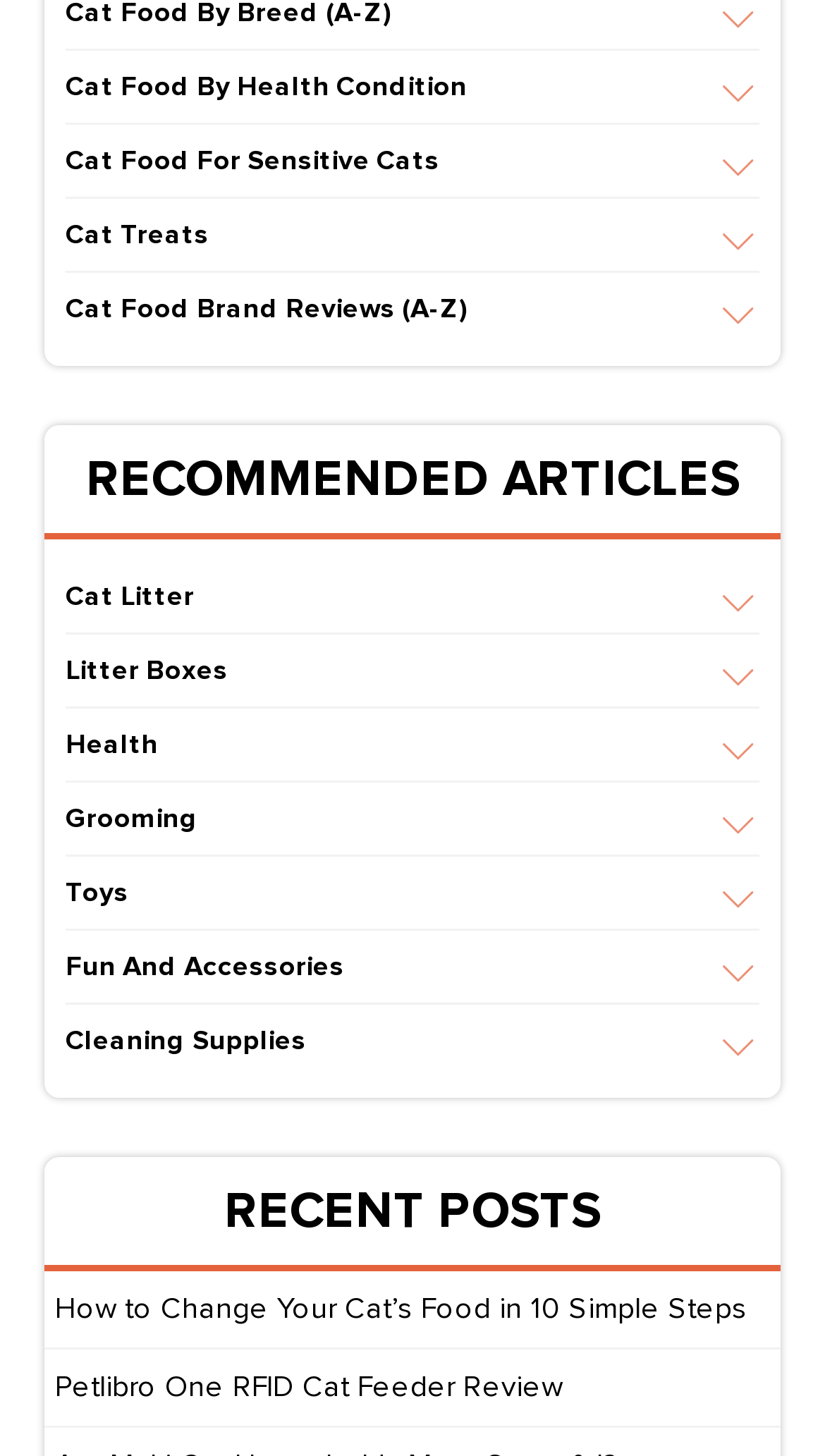Please determine the bounding box coordinates of the element's region to click for the following instruction: "Filter by Arm & Hammer brand".

[0.131, 0.608, 0.374, 0.633]